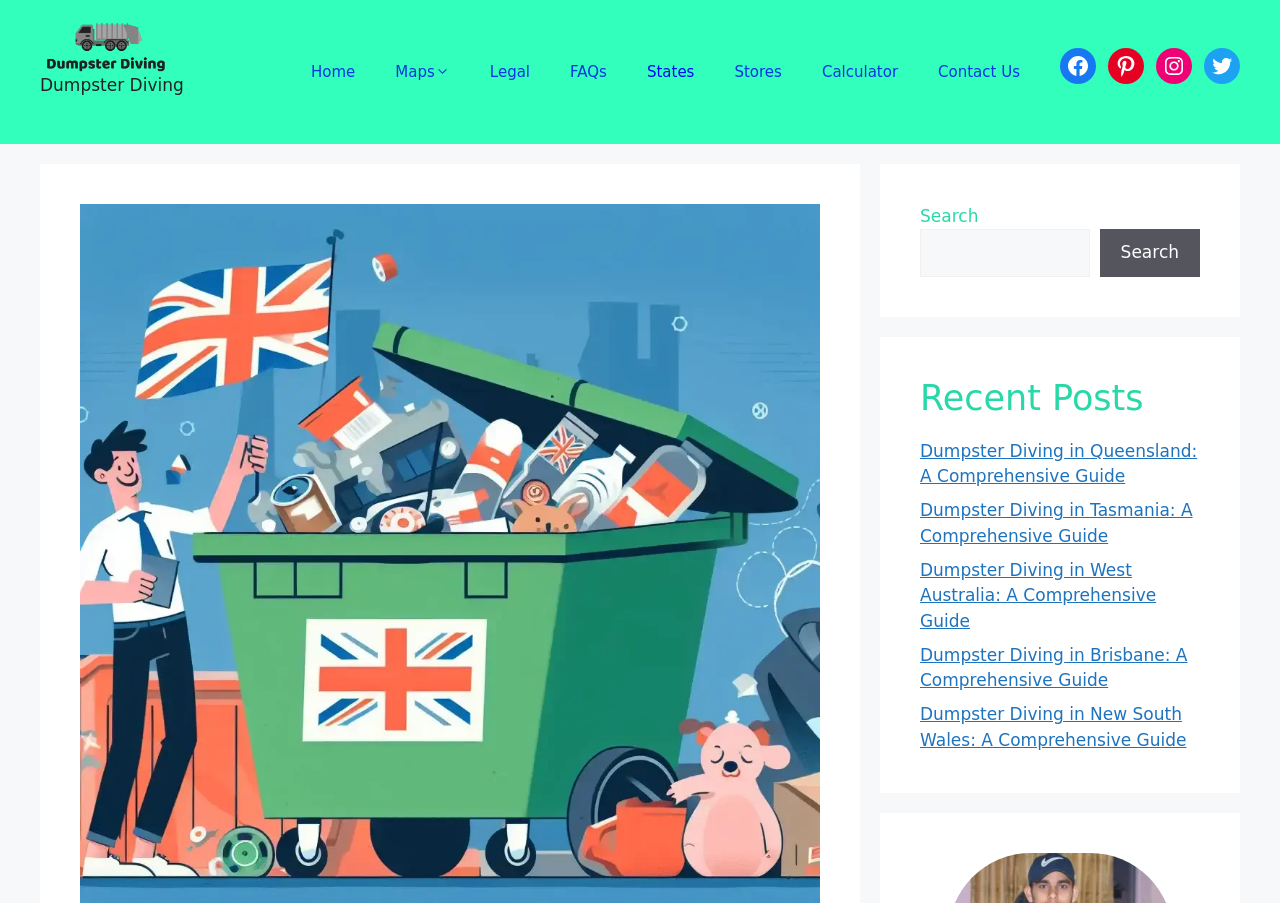Find the bounding box coordinates of the clickable element required to execute the following instruction: "Search for something". Provide the coordinates as four float numbers between 0 and 1, i.e., [left, top, right, bottom].

[0.719, 0.254, 0.851, 0.306]